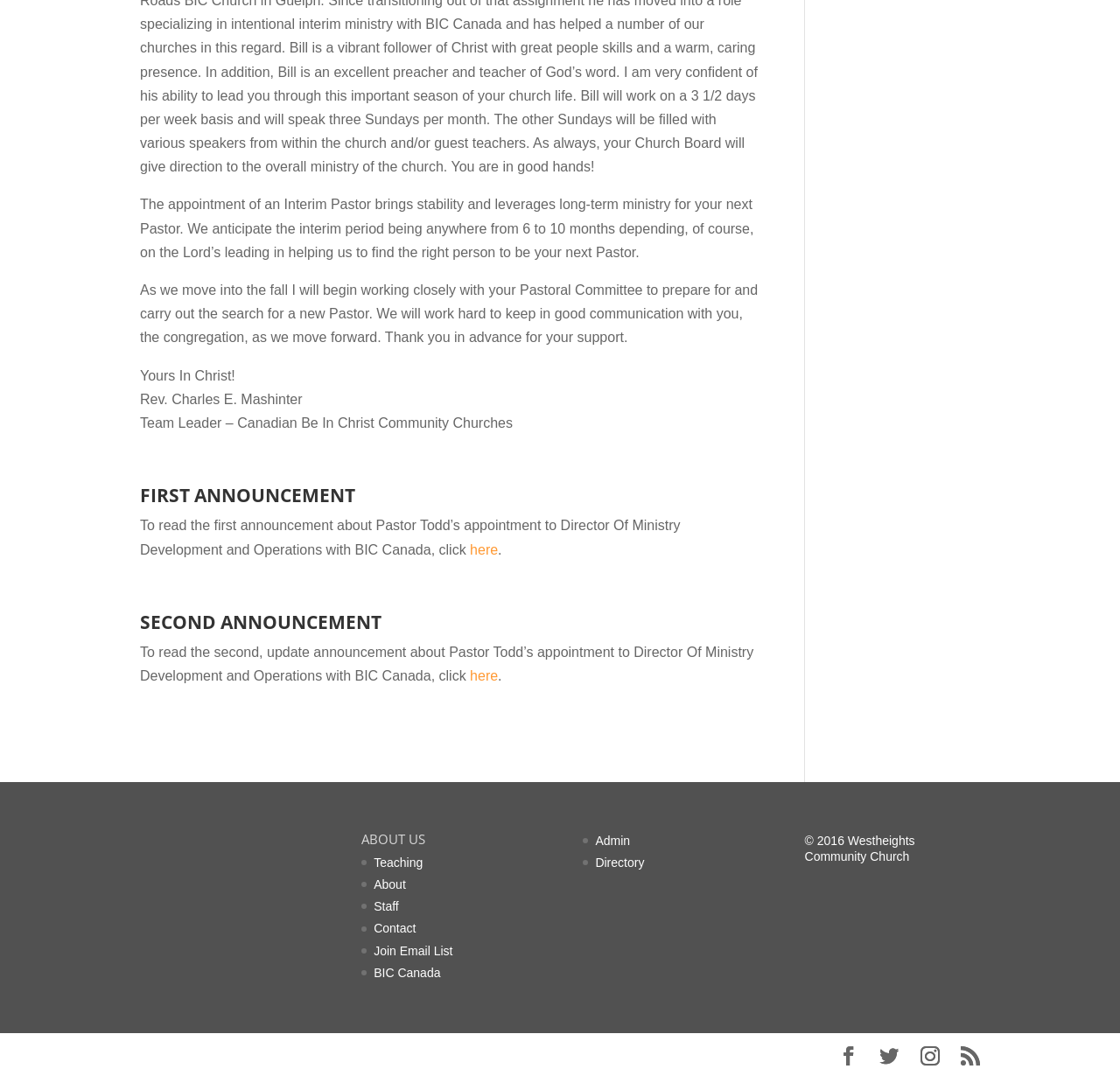Please find the bounding box coordinates in the format (top-left x, top-left y, bottom-right x, bottom-right y) for the given element description. Ensure the coordinates are floating point numbers between 0 and 1. Description: BIC Canada

[0.334, 0.897, 0.393, 0.91]